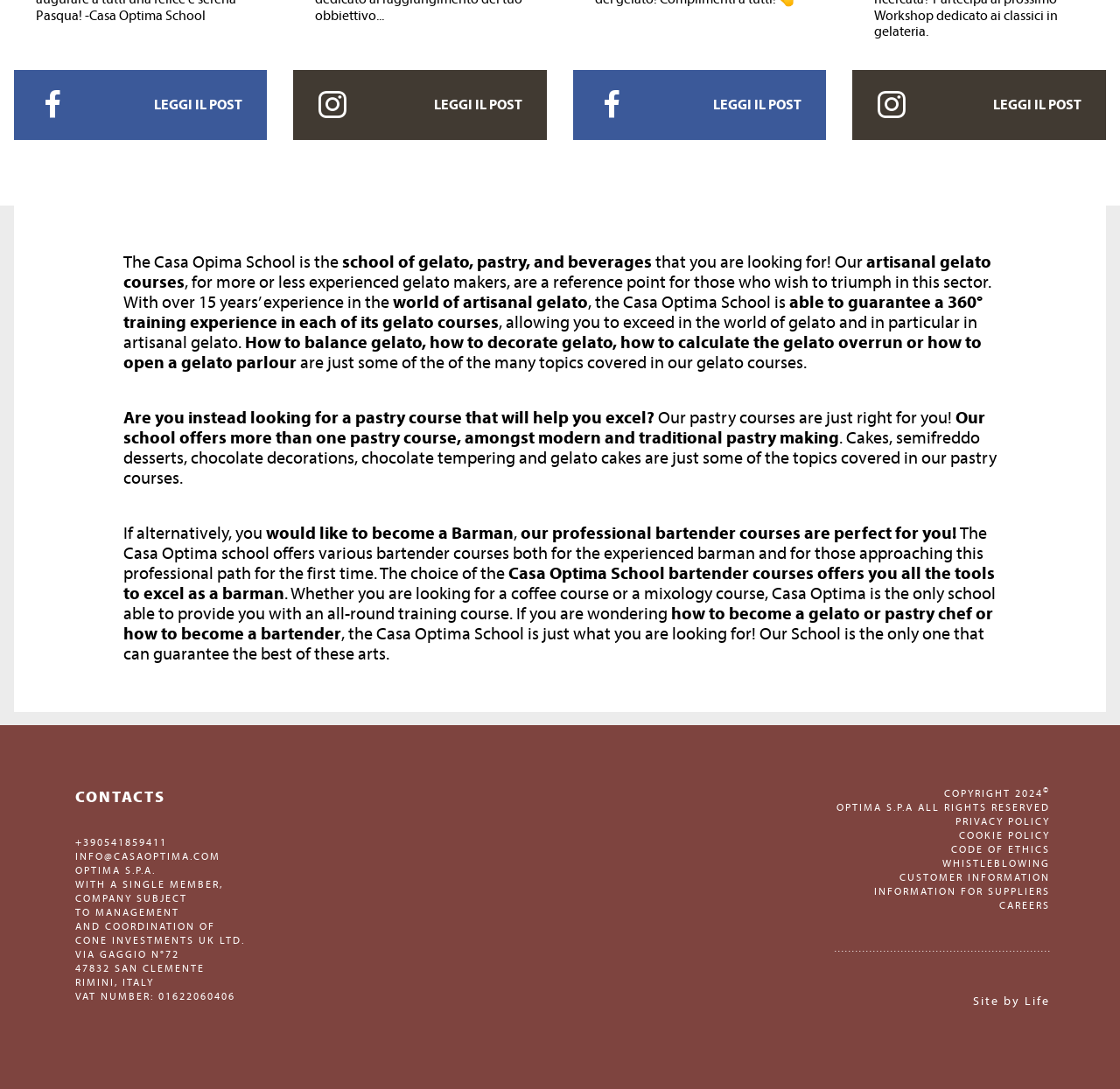Please identify the bounding box coordinates of the region to click in order to complete the given instruction: "View PRIVACY POLICY". The coordinates should be four float numbers between 0 and 1, i.e., [left, top, right, bottom].

[0.853, 0.648, 0.938, 0.66]